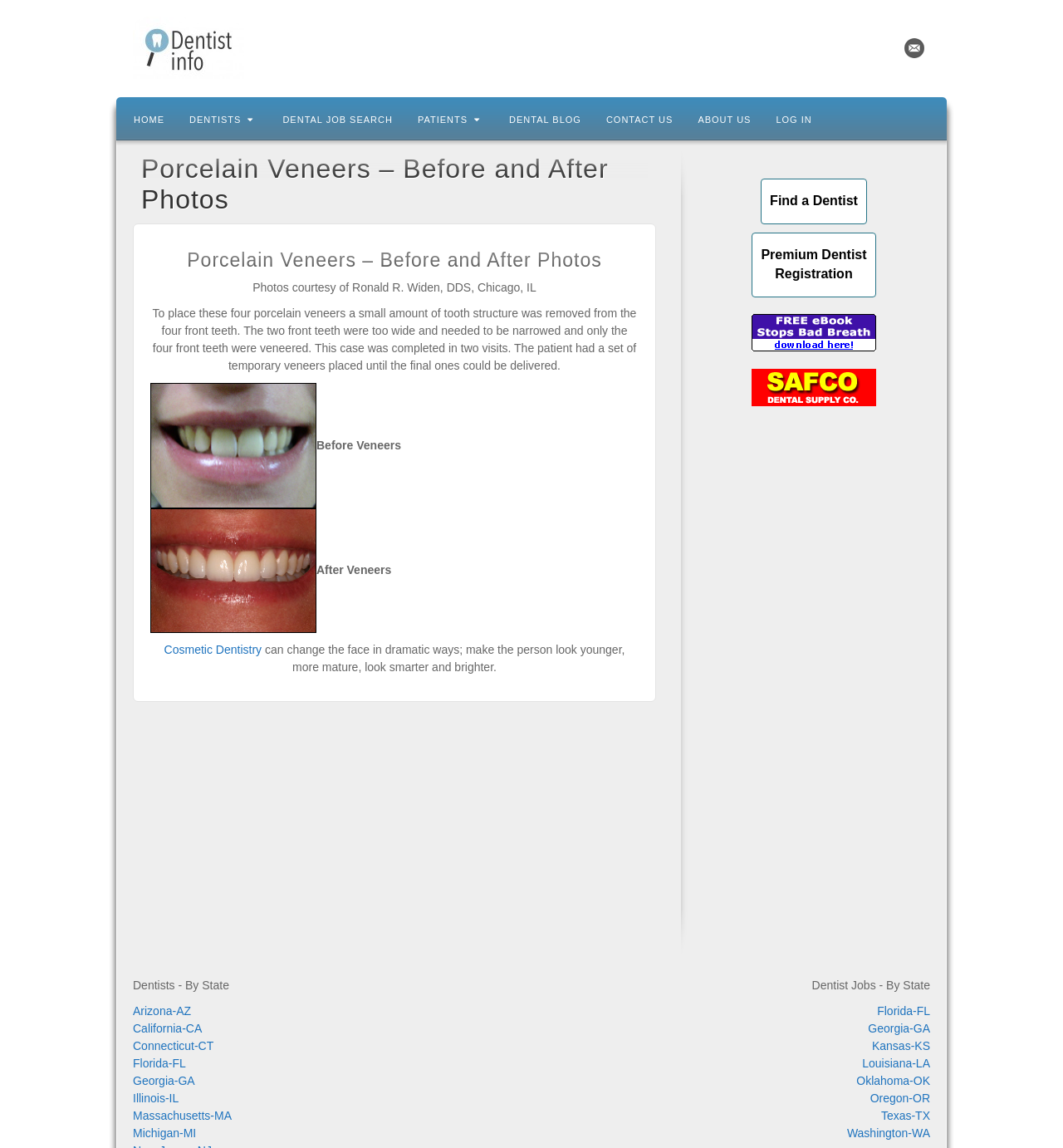Given the element description, predict the bounding box coordinates in the format (top-left x, top-left y, bottom-right x, bottom-right y), using floating point numbers between 0 and 1: Home

[0.114, 0.085, 0.166, 0.122]